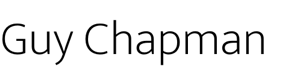Explain the image with as much detail as possible.

The image features the name "Guy Chapman" prominently displayed in a clean, modern font. The design is simple yet elegant, suggesting a professional or personal branding context. This may indicate the identity of an artist, writer, or professional whose works or life are celebrated on the webpage. The minimalistic presentation enhances the focus on the name, inviting viewers to engage further with the content related to Guy Chapman, such as exploring their works or contributions.